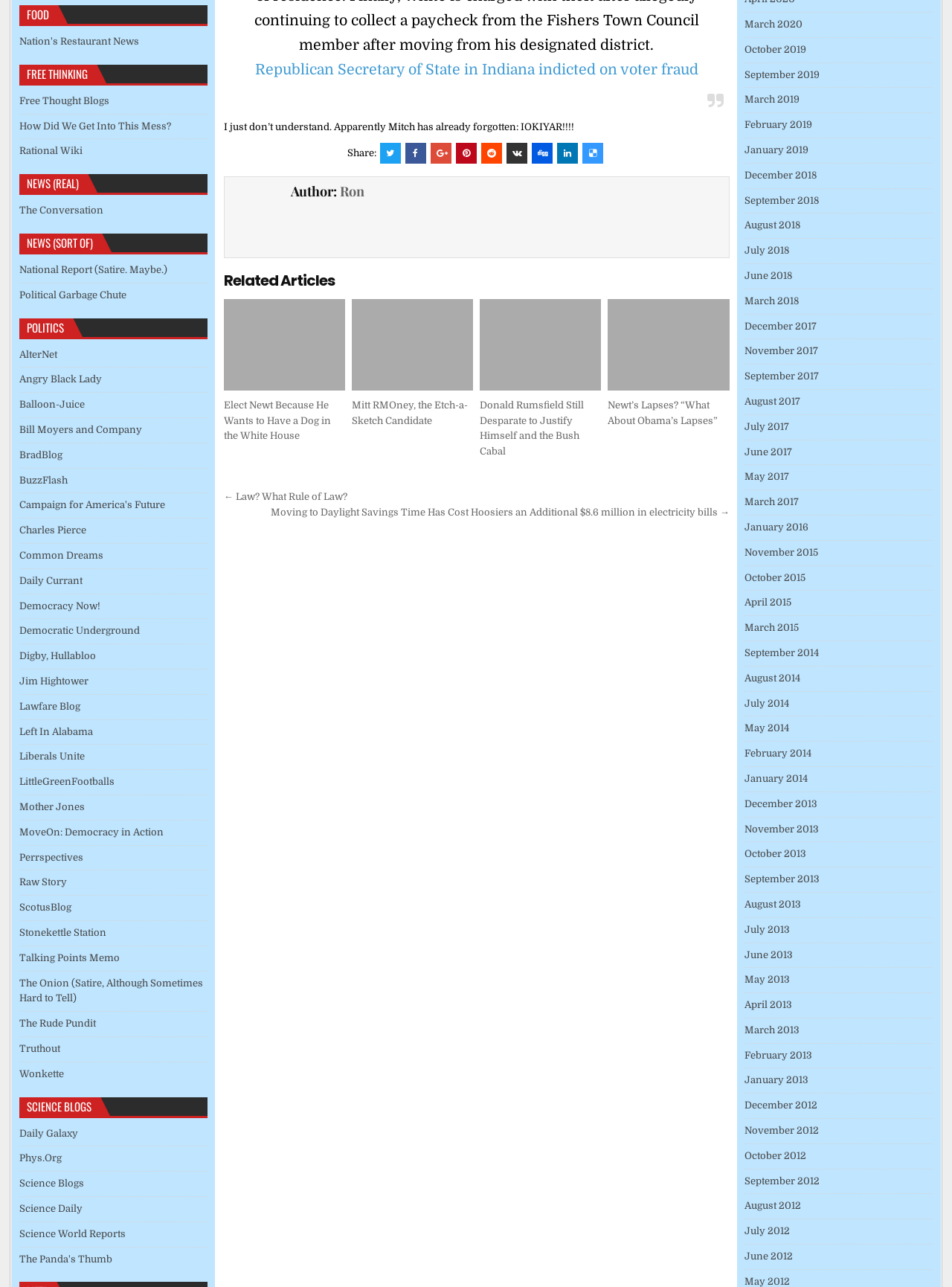Please identify the bounding box coordinates of the element's region that should be clicked to execute the following instruction: "View the author's profile". The bounding box coordinates must be four float numbers between 0 and 1, i.e., [left, top, right, bottom].

[0.357, 0.141, 0.382, 0.155]